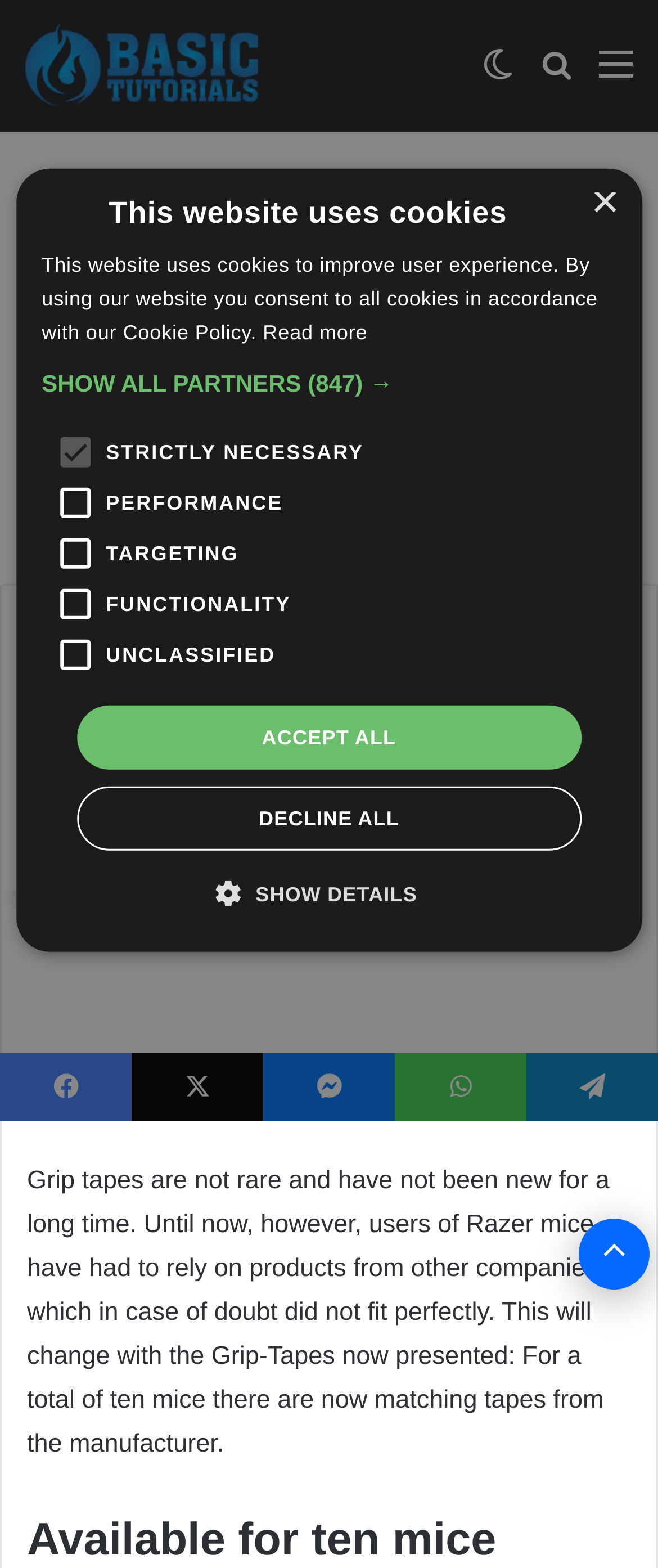How many social media links are there?
Respond to the question with a single word or phrase according to the image.

Five